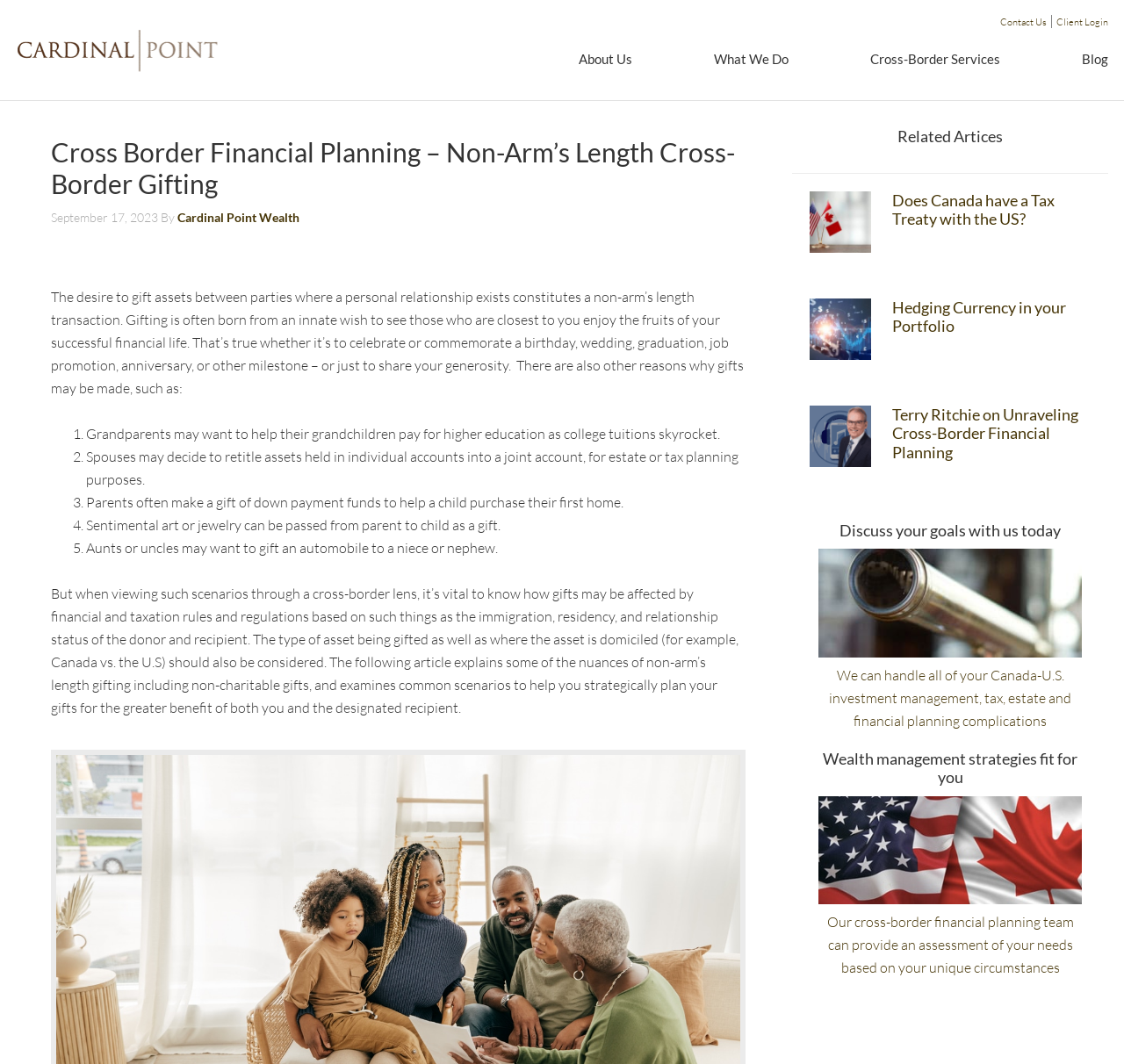What is the purpose of gifting assets?
Answer the question with a single word or phrase by looking at the picture.

To share generosity